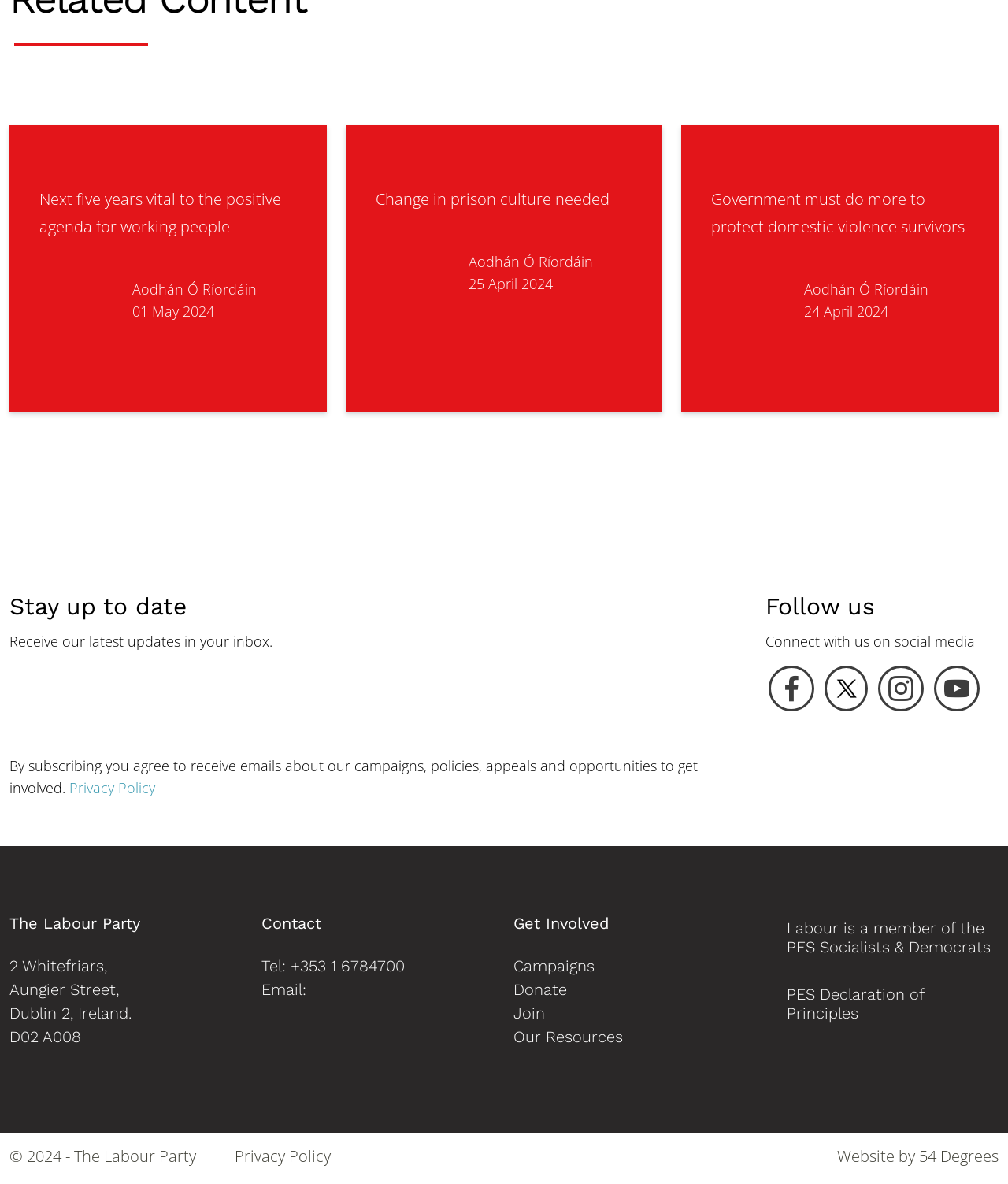What is the address of the party?
Based on the image, give a one-word or short phrase answer.

2 Whitefriars, Aungier Street, Dublin 2, Ireland. D02 A008